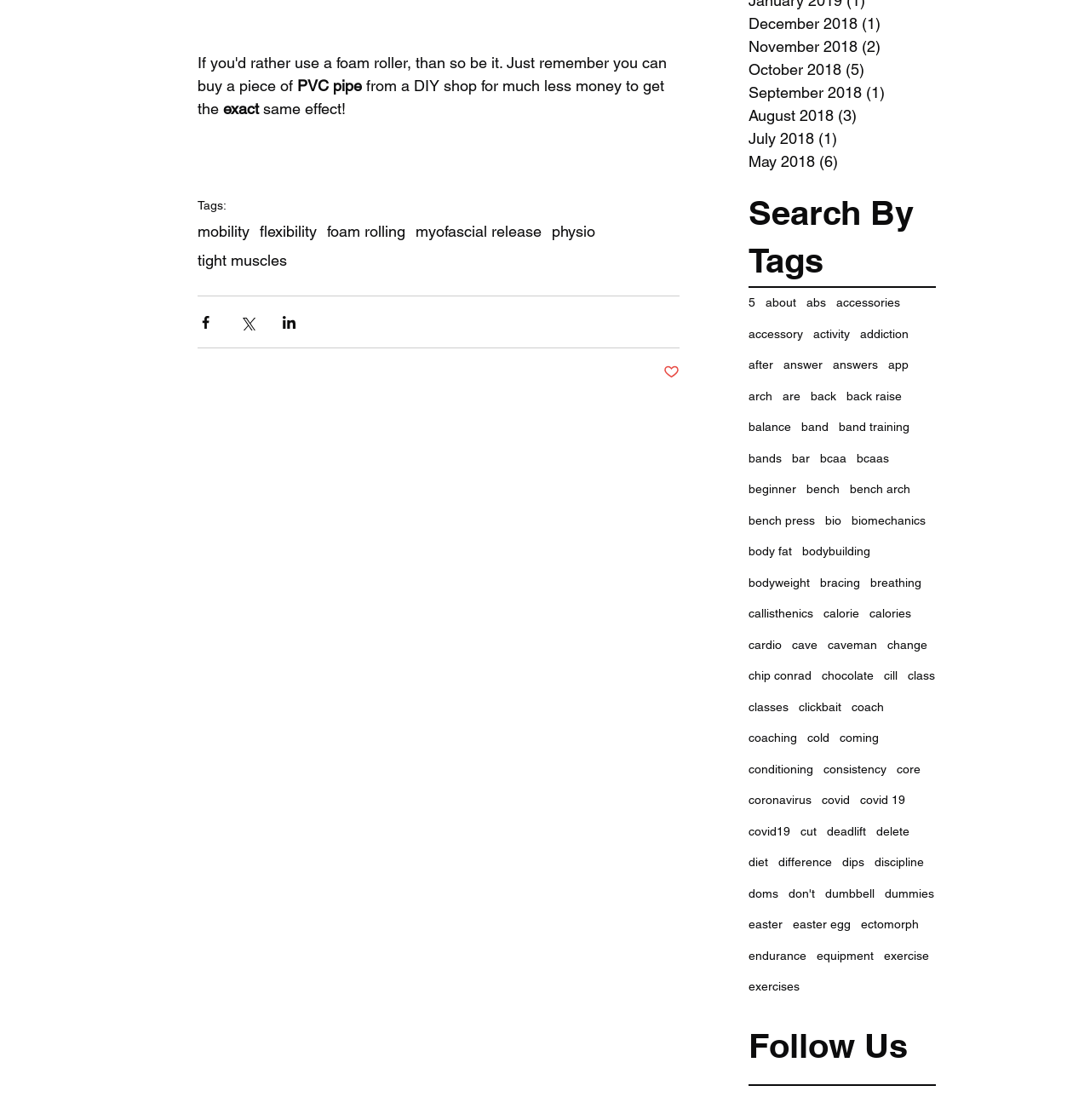Identify the bounding box coordinates for the region to click in order to carry out this instruction: "Explore the 'bodybuilding' topic". Provide the coordinates using four float numbers between 0 and 1, formatted as [left, top, right, bottom].

[0.736, 0.483, 0.798, 0.502]